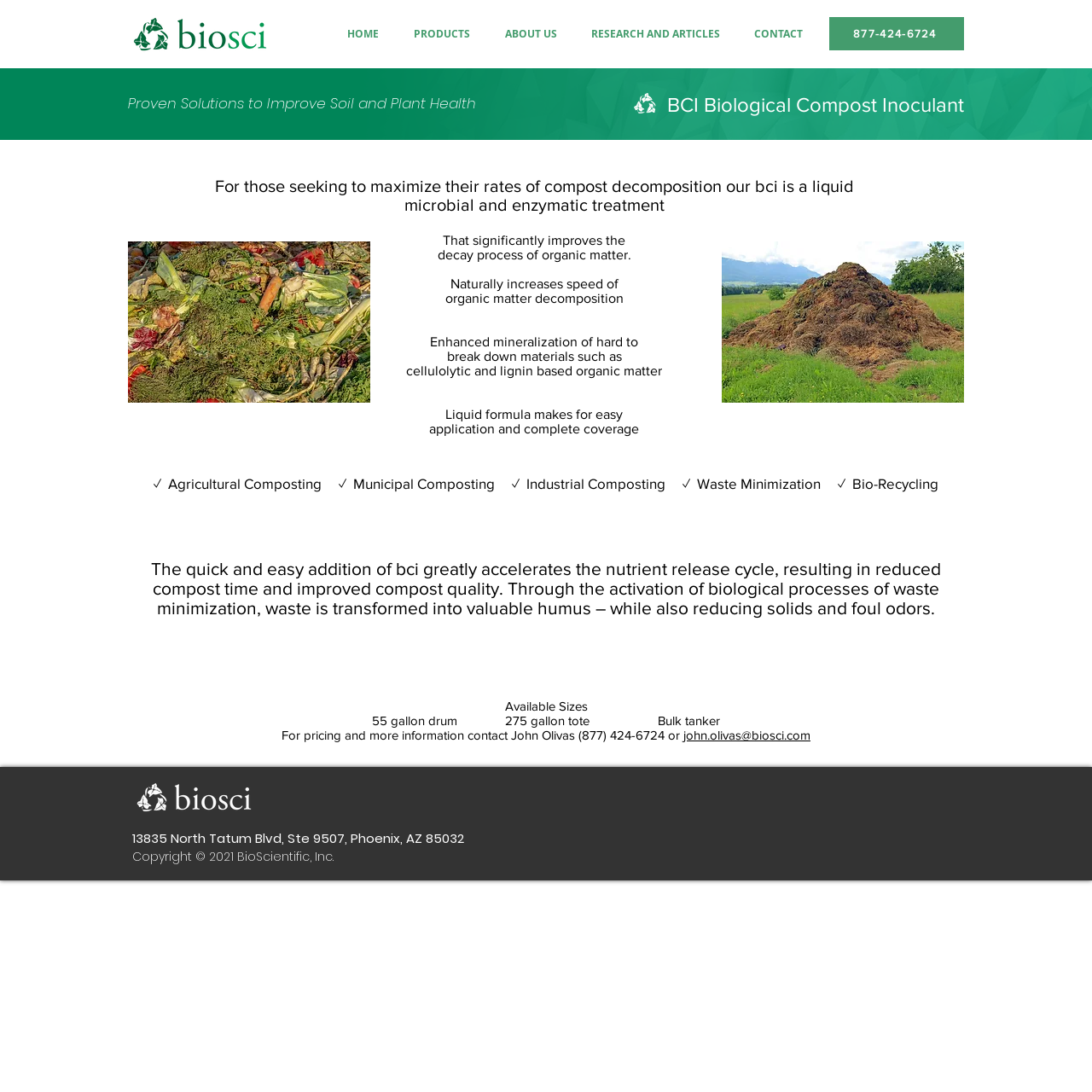What is the email address of John Olivas?
Could you please answer the question thoroughly and with as much detail as possible?

The email address of John Olivas is mentioned in the 'For pricing and more information contact John Olivas' section, where it is written as 'john.olivas@biosci.com'.